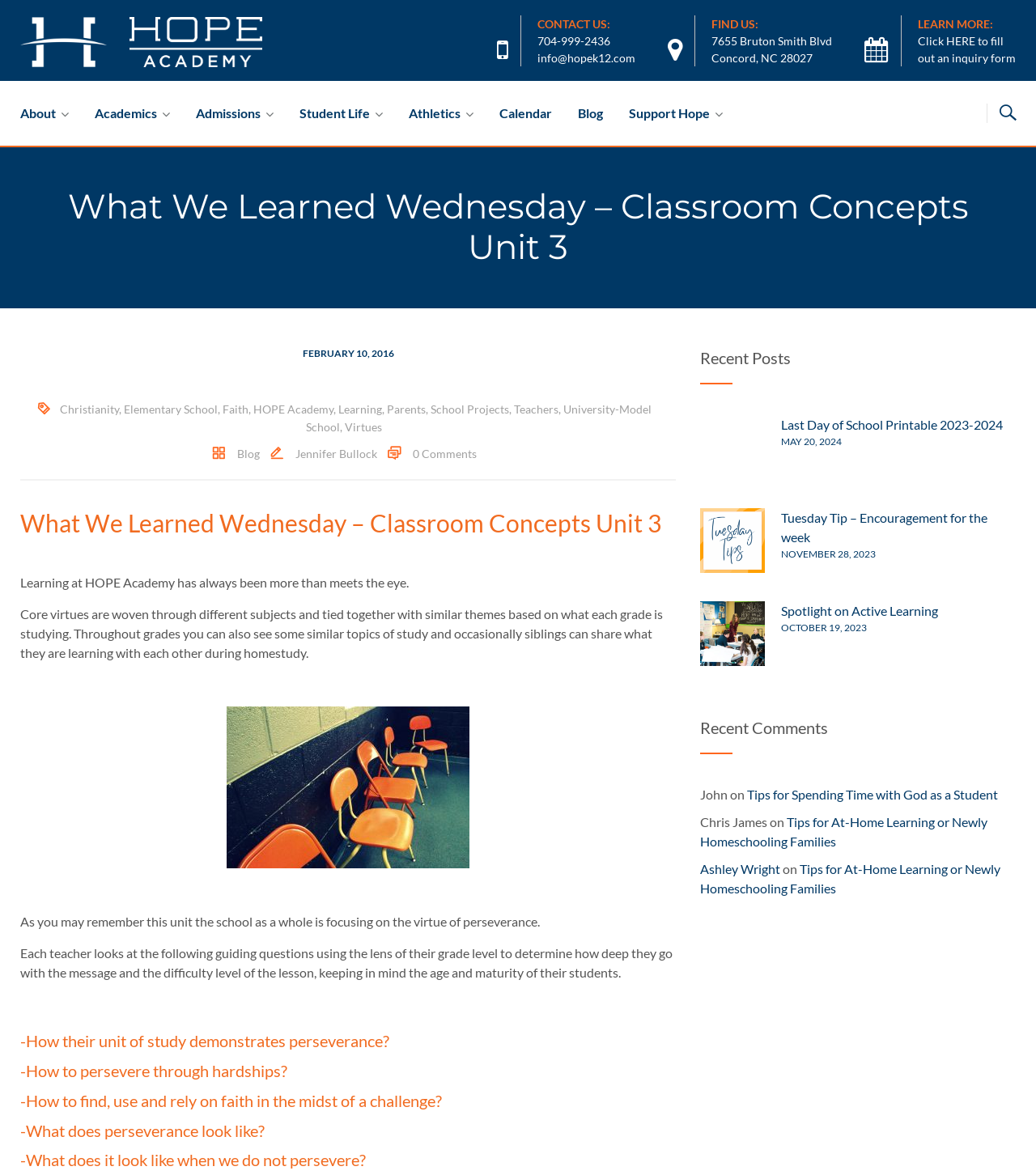Identify the bounding box coordinates of the clickable section necessary to follow the following instruction: "Click the 'Last Day of School Printable 2023-2024' link". The coordinates should be presented as four float numbers from 0 to 1, i.e., [left, top, right, bottom].

[0.754, 0.355, 0.968, 0.368]